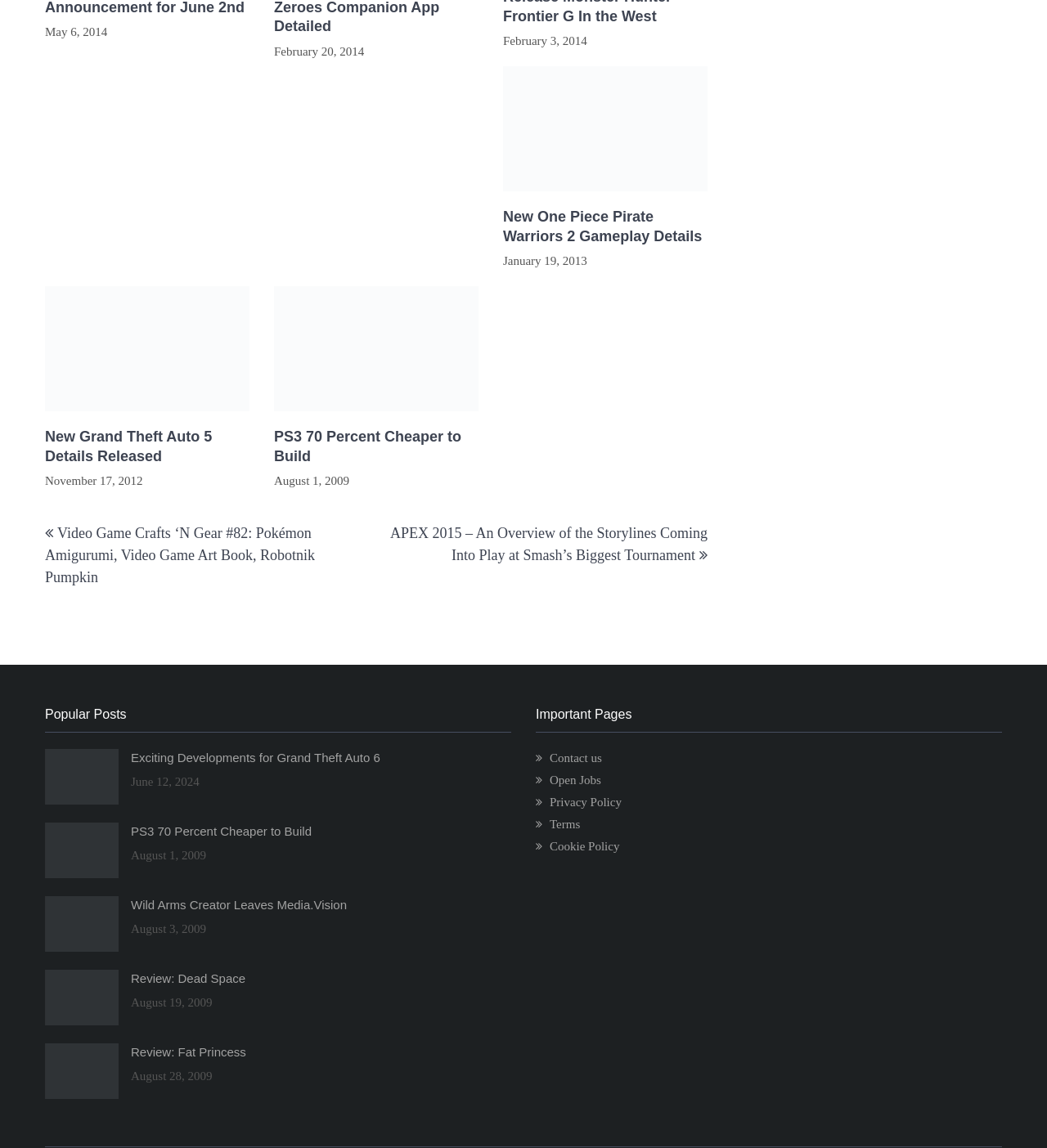How many links are there in the 'Popular Posts' section?
Kindly offer a comprehensive and detailed response to the question.

I counted the number of link elements within the 'Popular Posts' section, which starts with the heading 'Popular Posts' and contains 5 link elements.